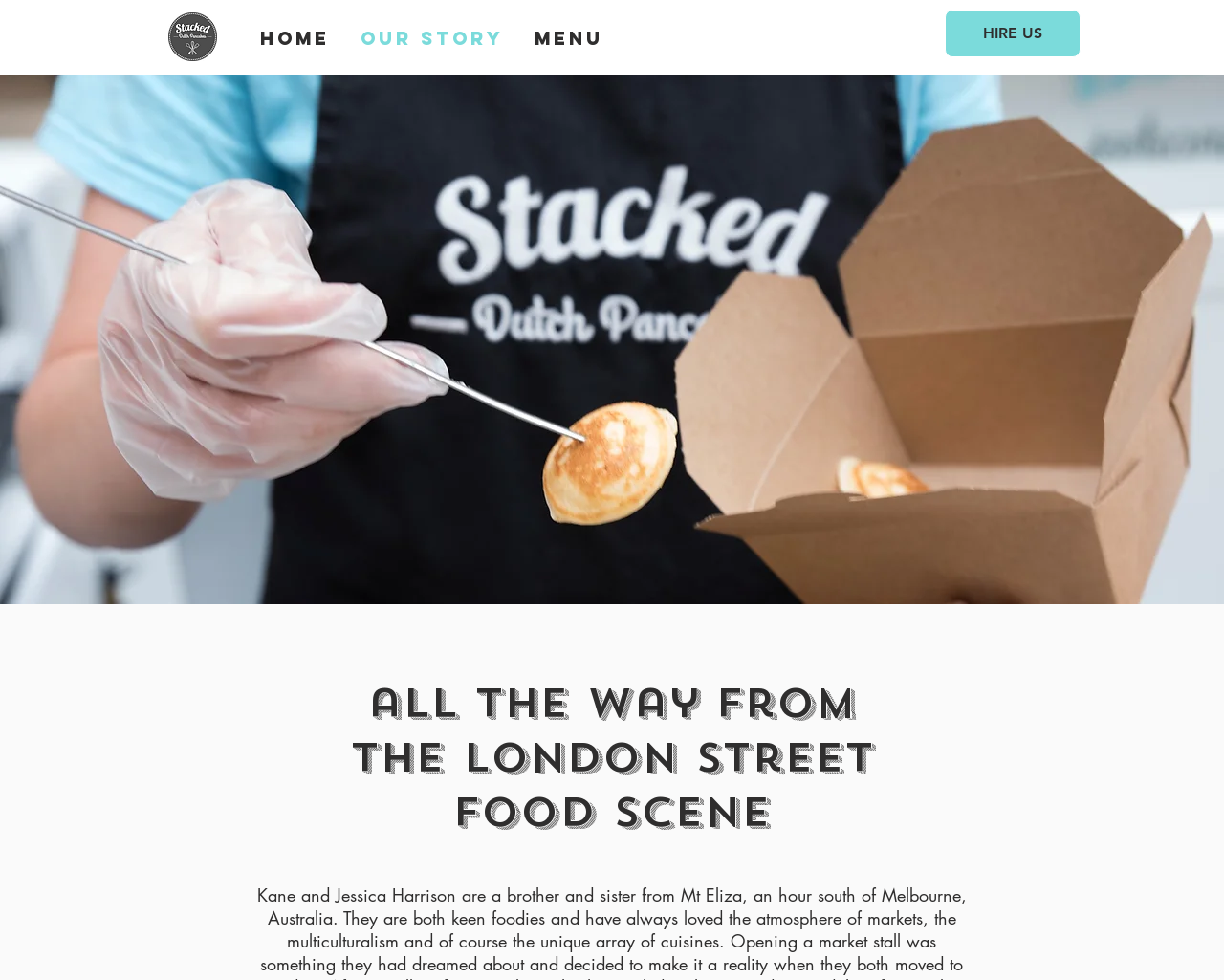How many sections are in the top navigation bar?
Carefully examine the image and provide a detailed answer to the question.

I examined the top navigation bar and found that there are two sections: the navigation section with links 'Home', 'Our Story', and 'Menu', and the 'HIRE US' link section.